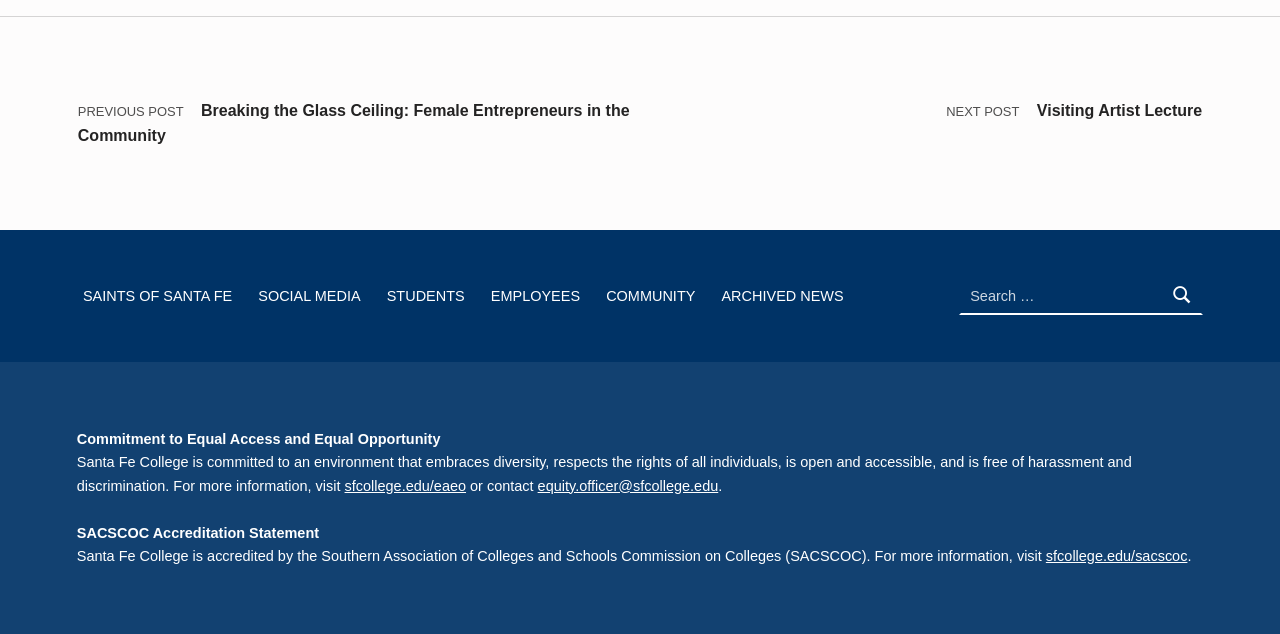What is the relationship between the college and equal access and equal opportunity?
Please respond to the question thoroughly and include all relevant details.

I determined the answer by reading the text 'Santa Fe College is committed to an environment that embraces diversity, respects the rights of all individuals, is open and accessible, and is free of harassment and discrimination...' which indicates that the college is committed to equal access and equal opportunity.